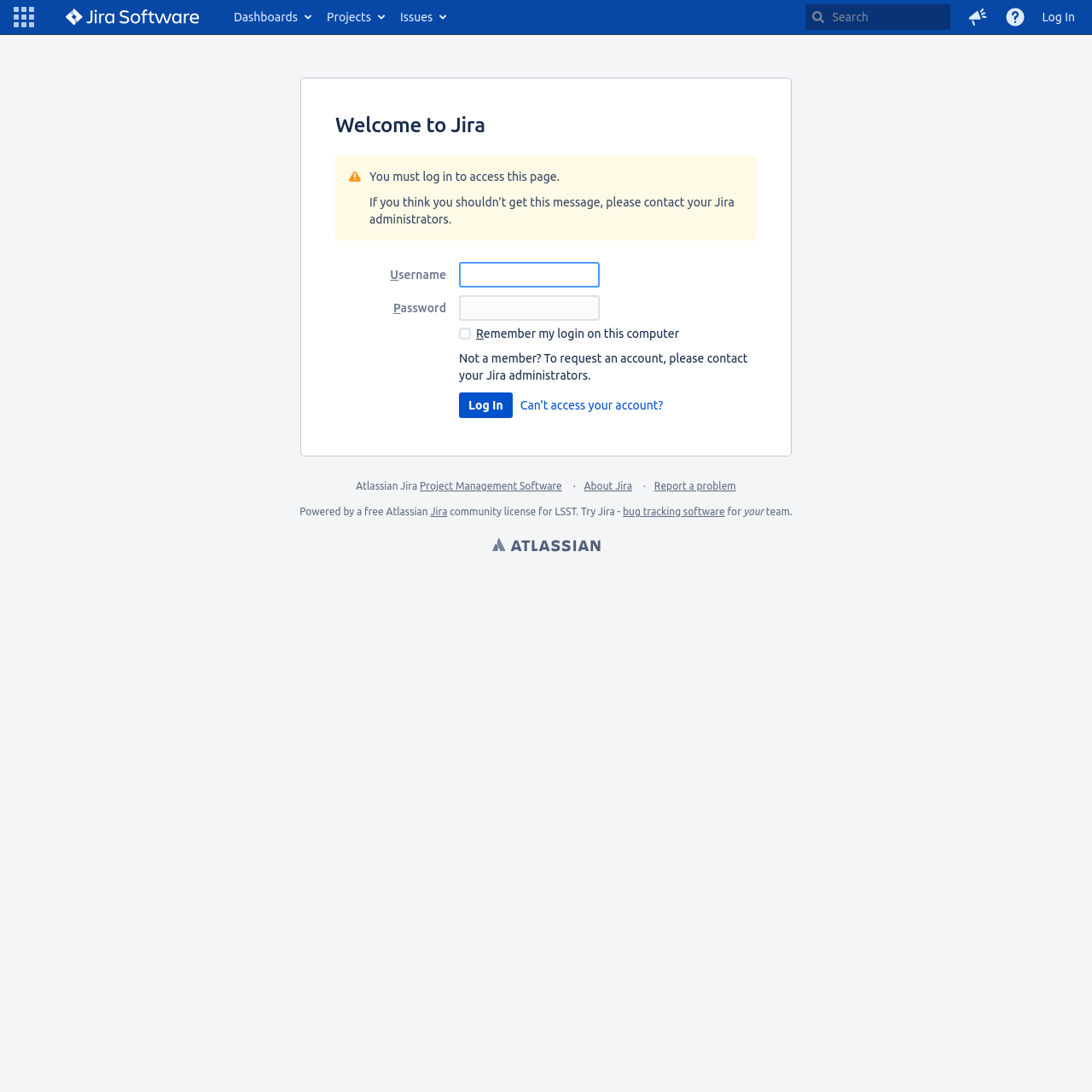What is the alternative to clicking the 'Log In' button?
Please provide a comprehensive answer based on the information in the image.

The webpage provides a keyboard shortcut, Alt+s, as an alternative to clicking the 'Log In' button. This shortcut allows users to quickly log in to their Jira accounts without using the mouse.